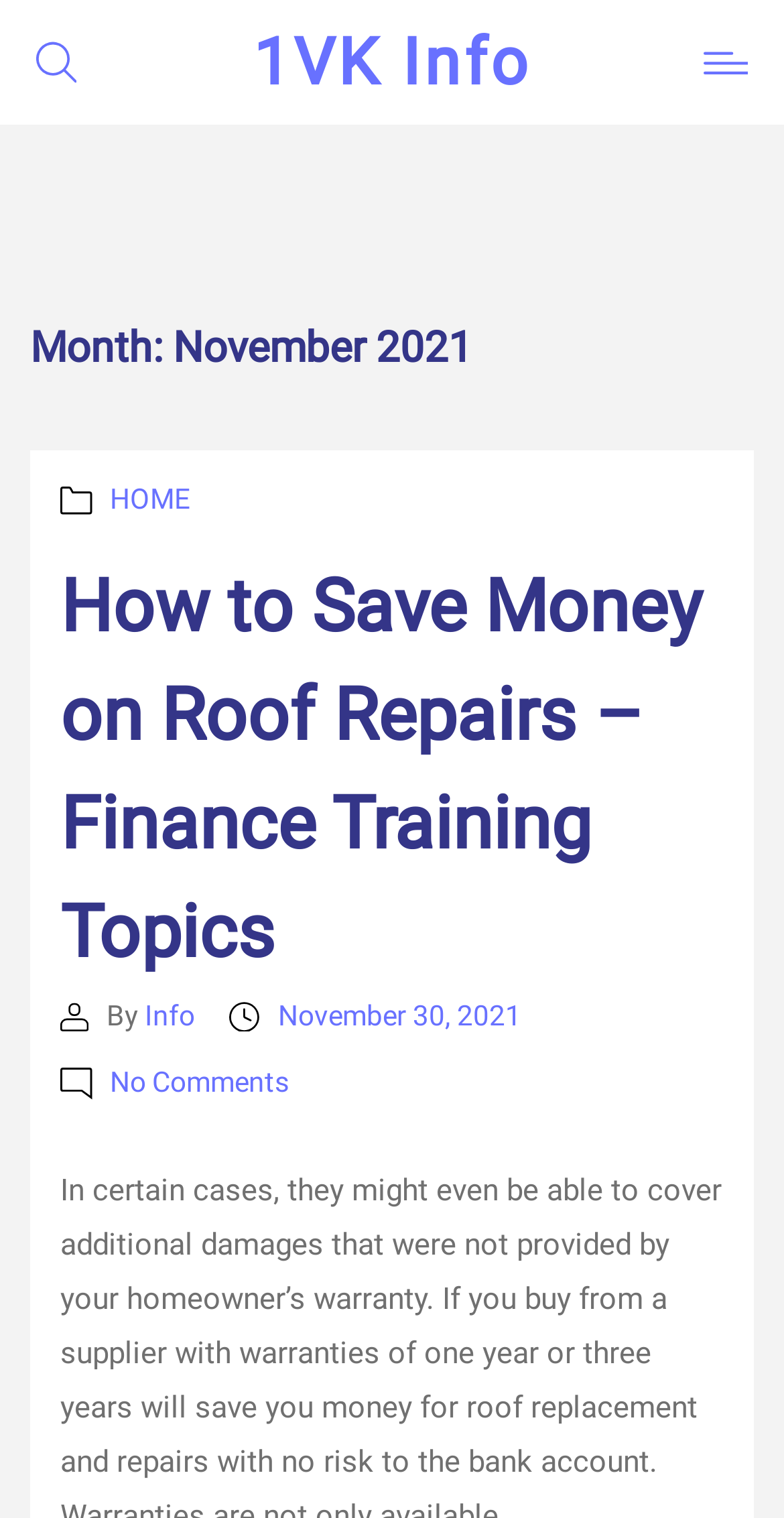From the webpage screenshot, predict the bounding box coordinates (top-left x, top-left y, bottom-right x, bottom-right y) for the UI element described here: 1VK Info

[0.323, 0.02, 0.677, 0.062]